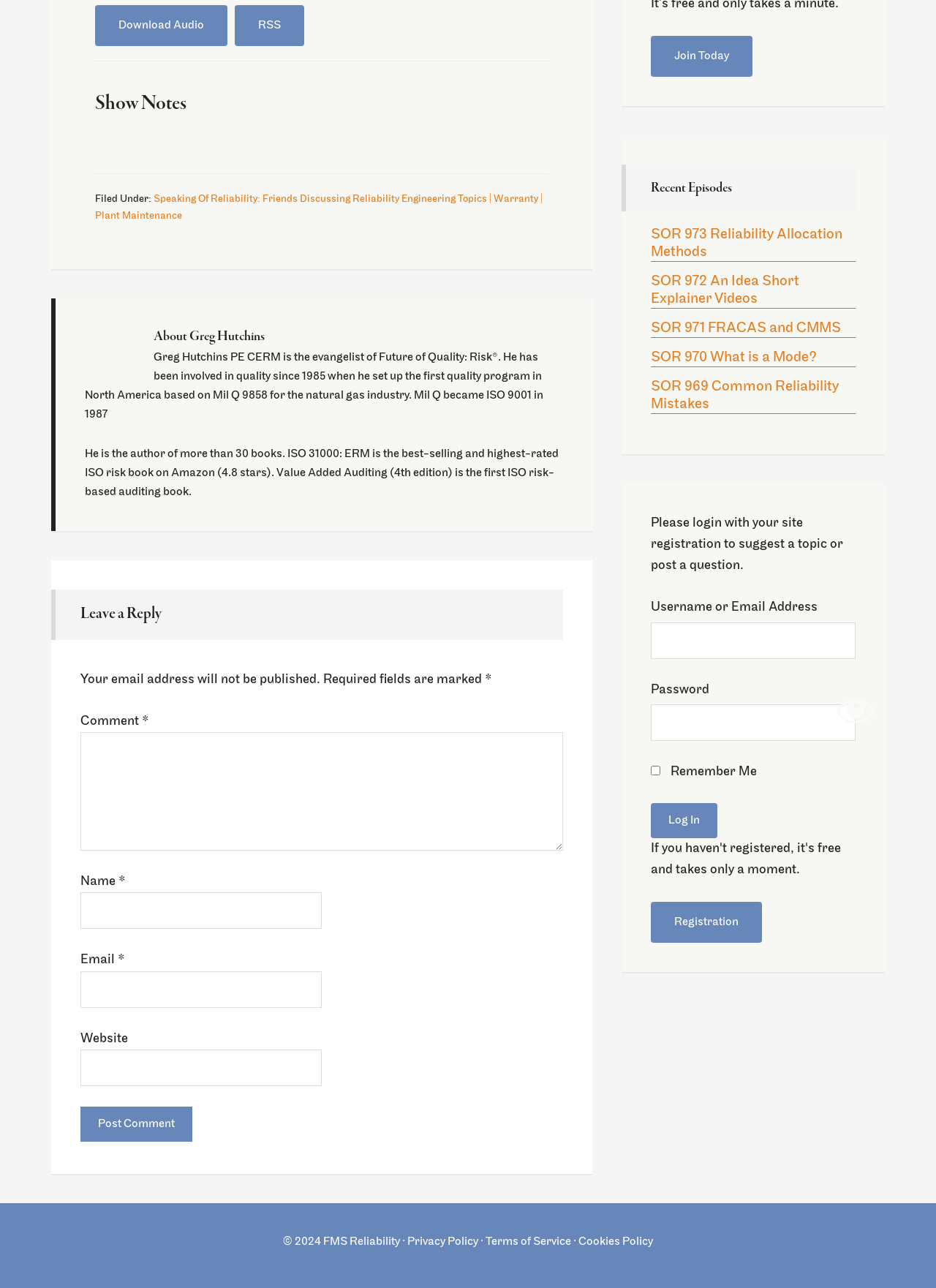Identify the bounding box coordinates for the element you need to click to achieve the following task: "Post a question". Provide the bounding box coordinates as four float numbers between 0 and 1, in the form [left, top, right, bottom].

[0.695, 0.401, 0.901, 0.445]